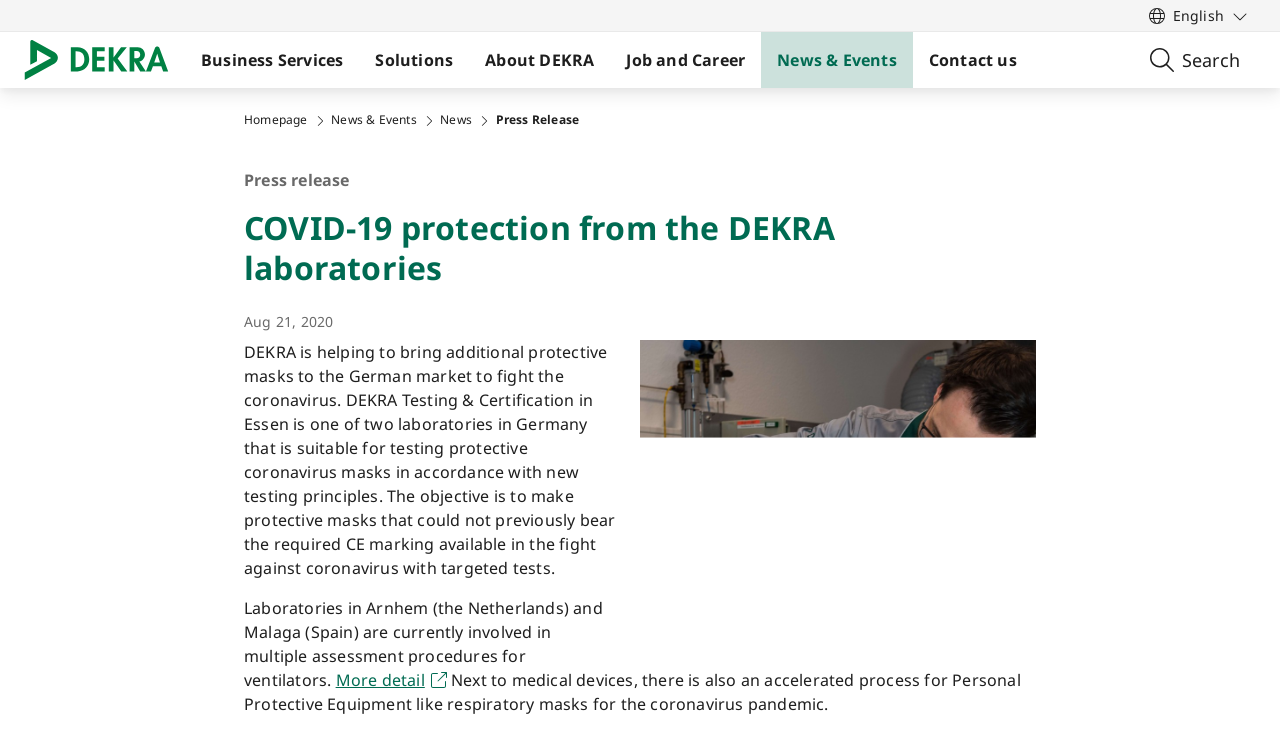Identify the bounding box for the UI element described as: "parent_node: Business Services aria-label="Logo" title="Logo"". Ensure the coordinates are four float numbers between 0 and 1, formatted as [left, top, right, bottom].

[0.019, 0.043, 0.145, 0.119]